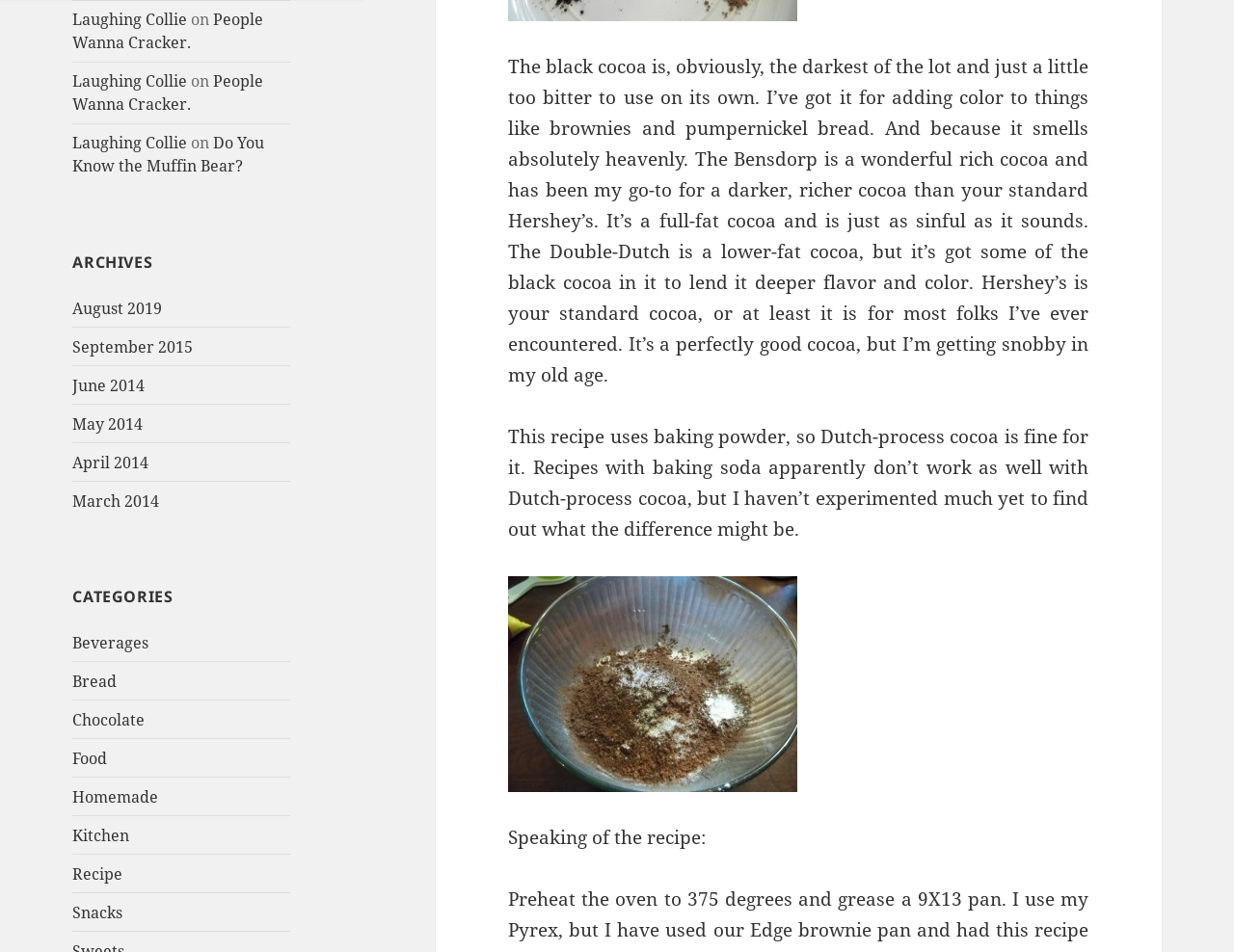What is the purpose of the 'Archives' section?
Using the details from the image, give an elaborate explanation to answer the question.

The 'Archives' section contains links to different months and years, such as 'August 2019', 'September 2015', and 'June 2014'. This suggests that the purpose of this section is to allow users to access past articles or content organized by date.